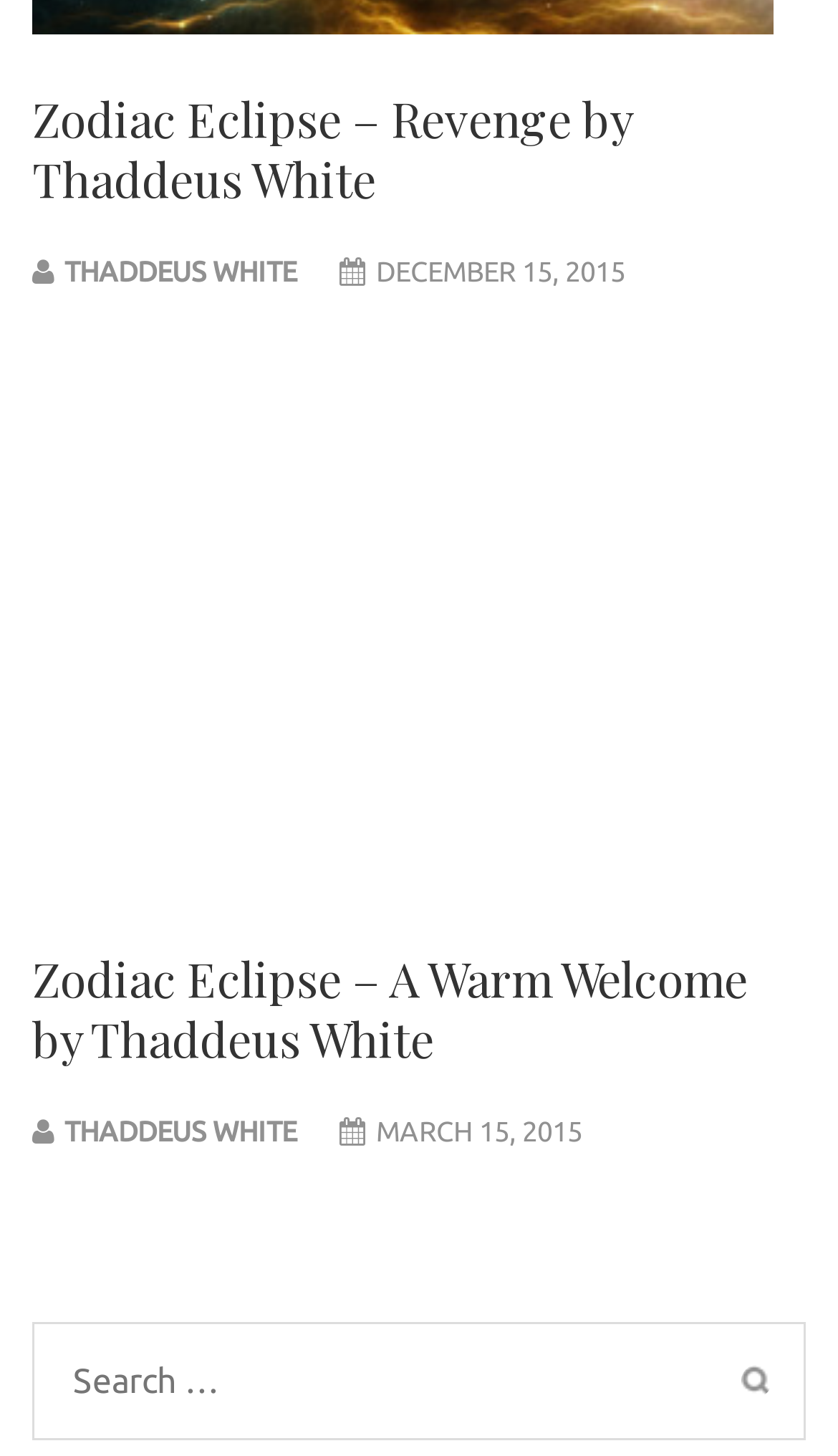Please identify the bounding box coordinates of the clickable area that will allow you to execute the instruction: "Read the post by Thaddeus White".

[0.038, 0.65, 0.892, 0.735]